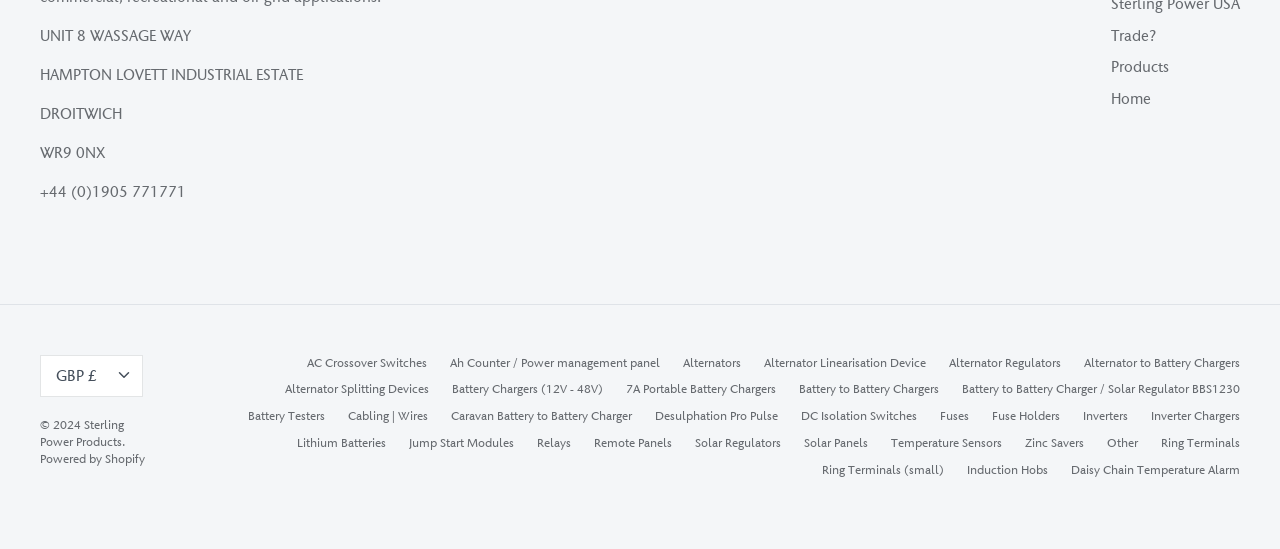What type of products does the company offer?
Answer the question with a single word or phrase derived from the image.

Electrical products